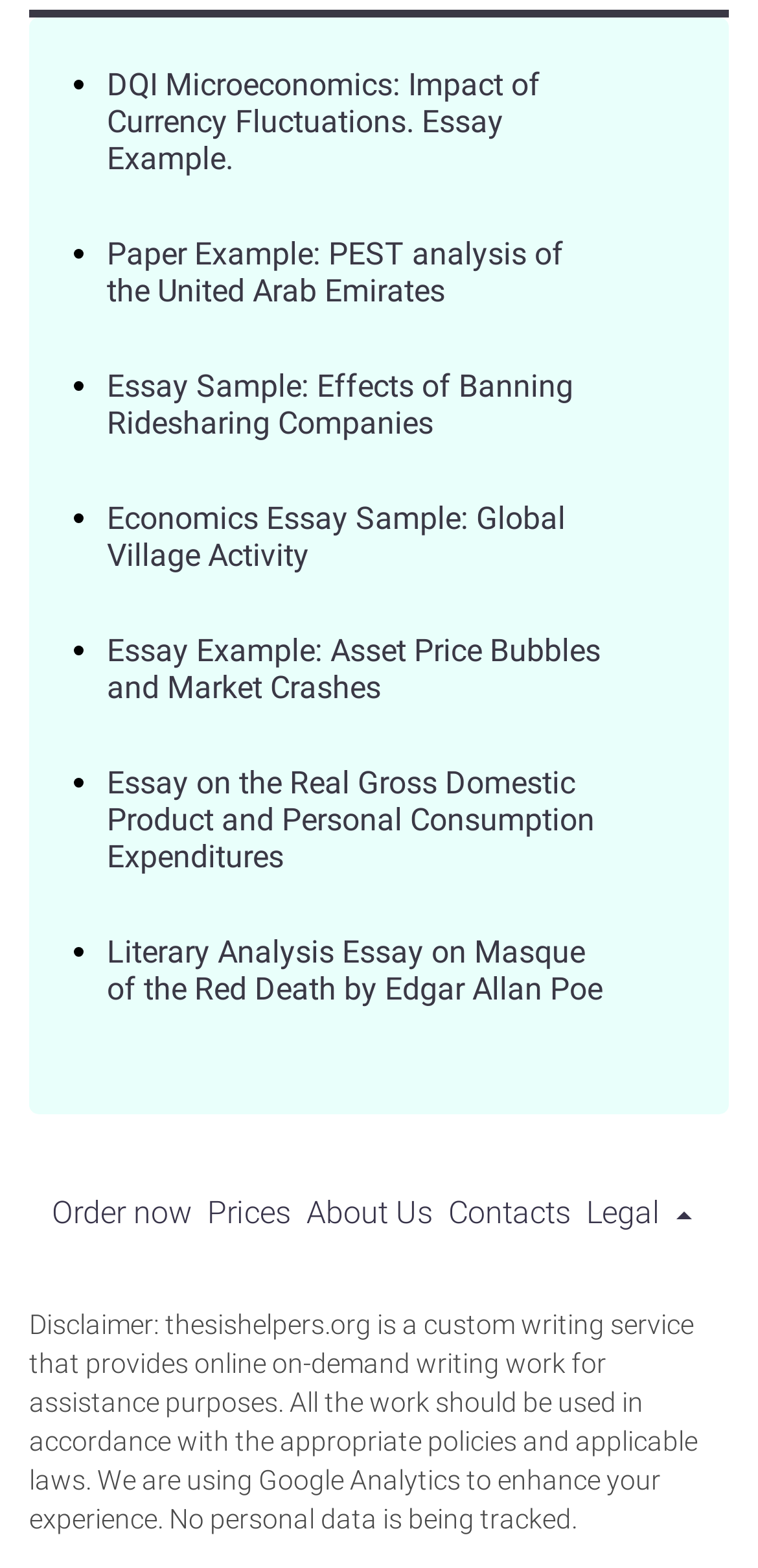Locate the bounding box coordinates of the segment that needs to be clicked to meet this instruction: "Contact the website".

[0.591, 0.761, 0.753, 0.785]